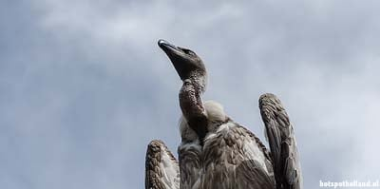Depict the image with a detailed narrative.

The image showcases a majestic bird, likely a vulture, captured in a striking pose as it gazes upward against a backdrop of cloudy skies. The bird's plumage is a blend of muted browns and grays, emphasizing its natural adaptability to various environments. Its sharp beak and keen eyes suggest a strong hunting instinct, characteristic of scavengers. This image could relate to a visit to the Bird Park Avifauna in Alphen aan den Rijn, Zuid-Holland, where visitors can observe diverse bird species from around the world. The park offers an immersive experience for bird enthusiasts and nature lovers alike, making it a perfect recommendation for those seeking engaging outdoor activities.